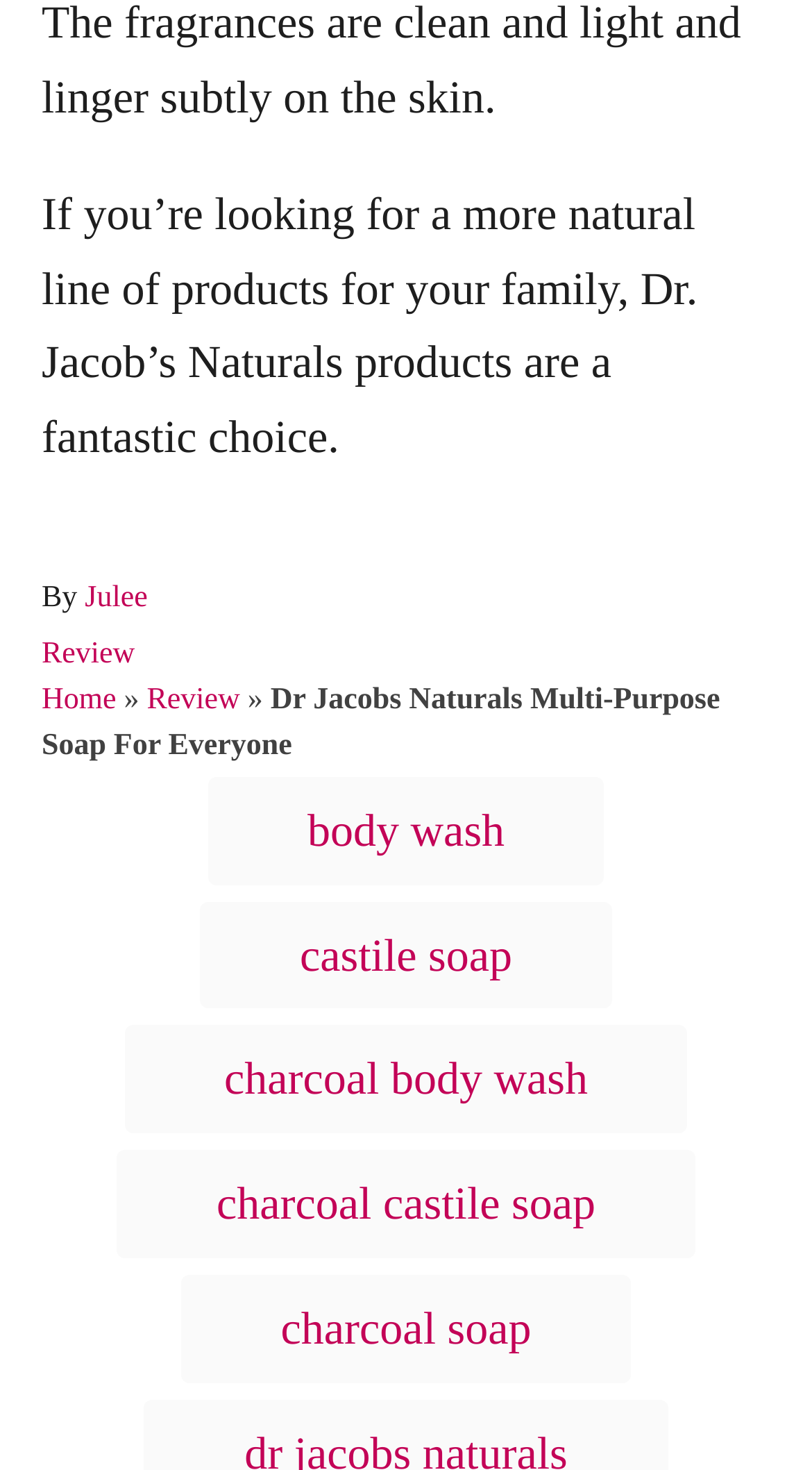What is the category of the review?
Using the visual information from the image, give a one-word or short-phrase answer.

Review